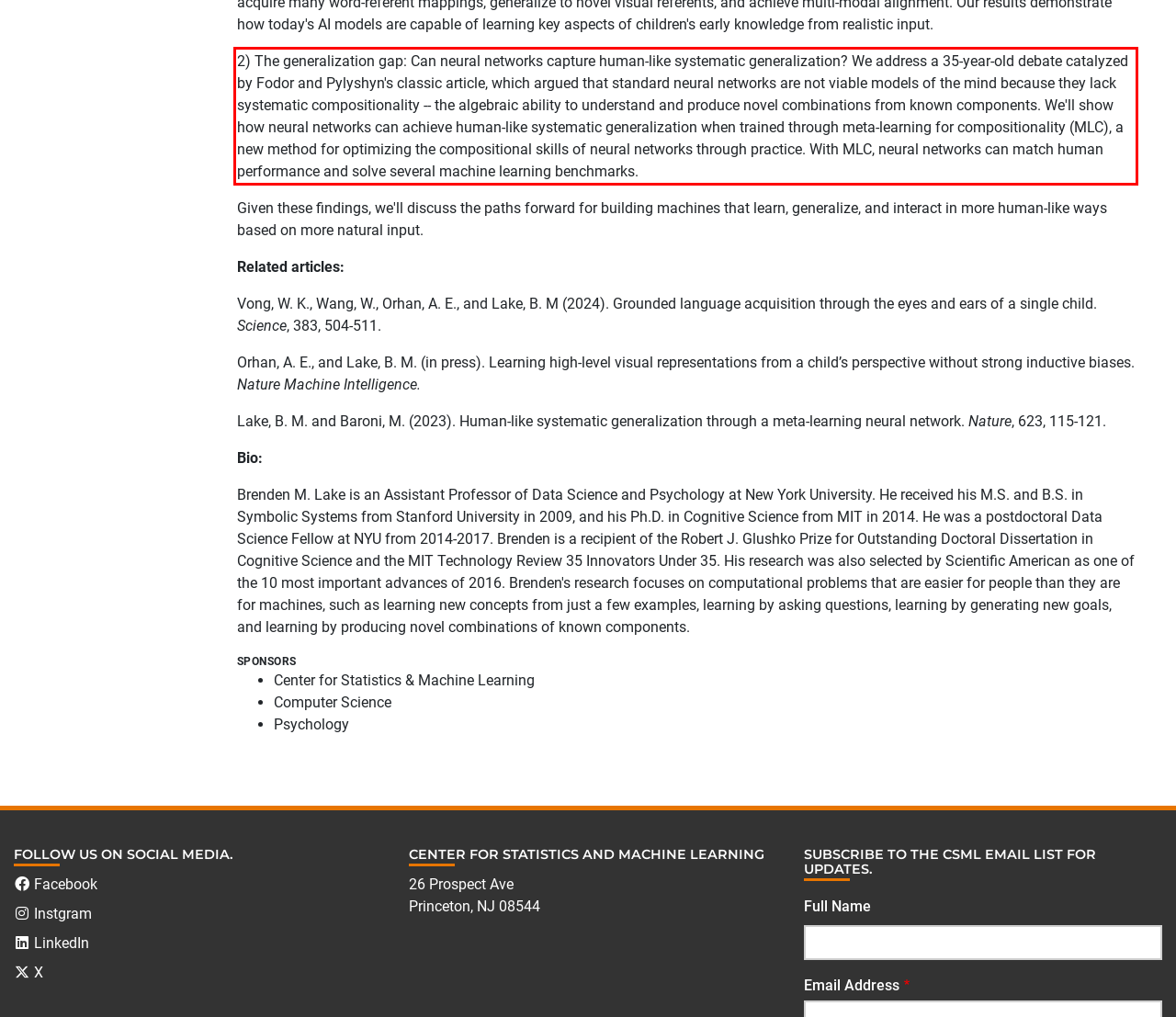You are looking at a screenshot of a webpage with a red rectangle bounding box. Use OCR to identify and extract the text content found inside this red bounding box.

2) The generalization gap: Can neural networks capture human-like systematic generalization? We address a 35-year-old debate catalyzed by Fodor and Pylyshyn's classic article, which argued that standard neural networks are not viable models of the mind because they lack systematic compositionality -- the algebraic ability to understand and produce novel combinations from known components. We'll show how neural networks can achieve human-like systematic generalization when trained through meta-learning for compositionality (MLC), a new method for optimizing the compositional skills of neural networks through practice. With MLC, neural networks can match human performance and solve several machine learning benchmarks.